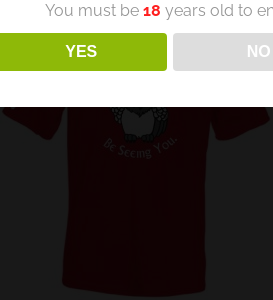Analyze the image and provide a detailed answer to the question: What is the text accompanying the owl illustration?

The caption clearly states that the owl illustration is accompanied by the text 'Be Seeing You', which adds a whimsical touch to the design.